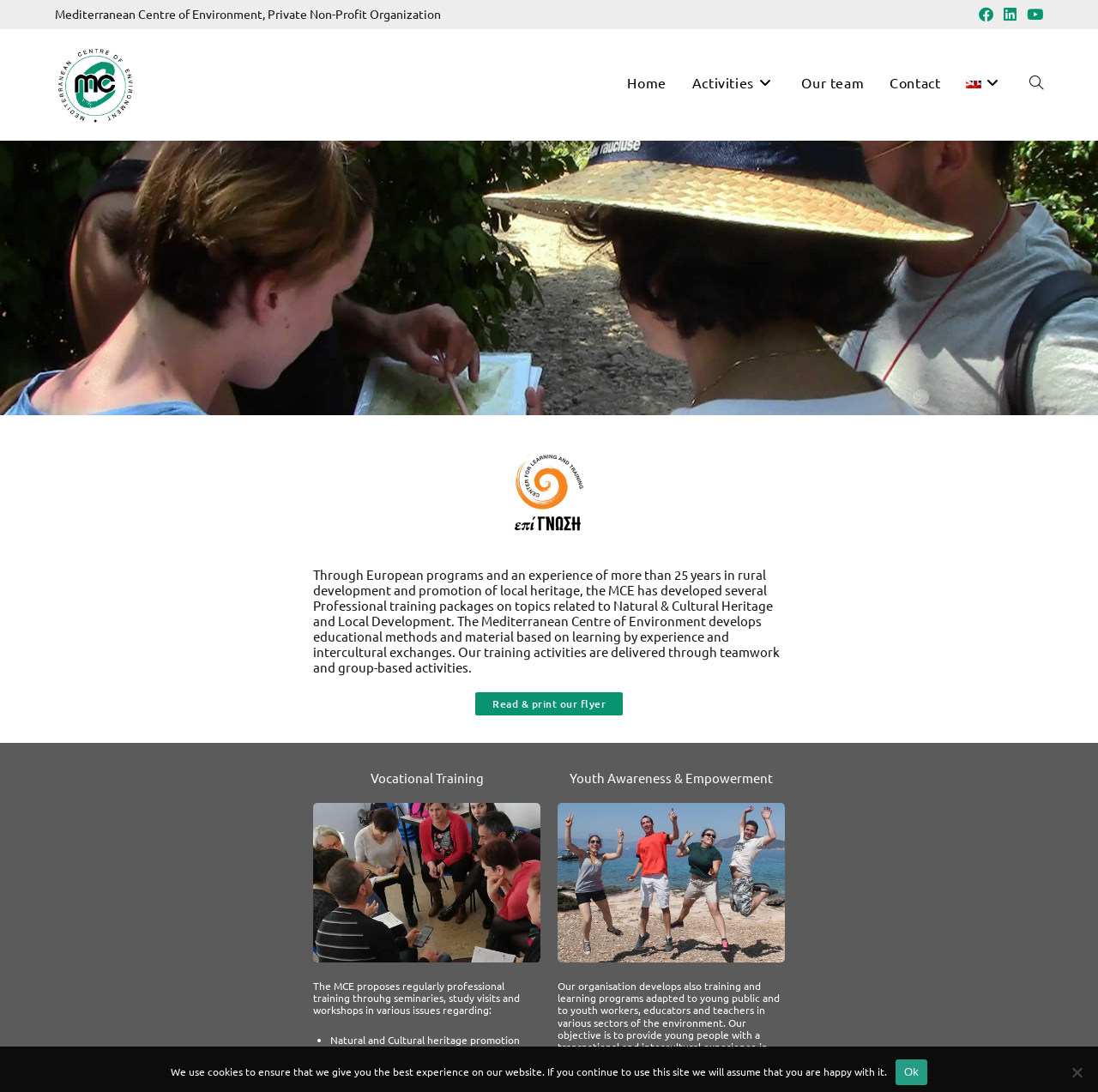Could you find the bounding box coordinates of the clickable area to complete this instruction: "Toggle the website search"?

[0.926, 0.036, 0.962, 0.115]